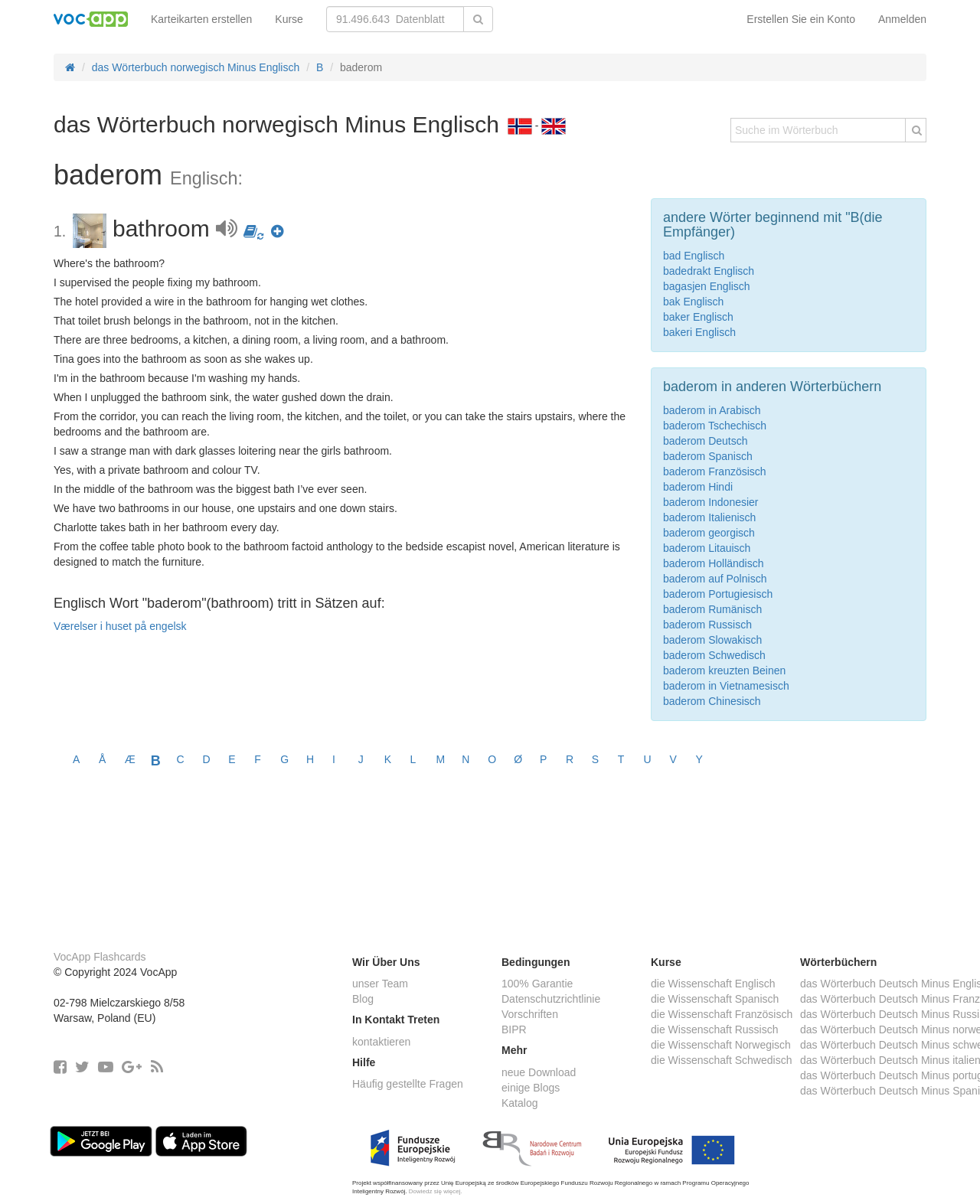Please give the bounding box coordinates of the area that should be clicked to fulfill the following instruction: "Translate 'baderom' to English". The coordinates should be in the format of four float numbers from 0 to 1, i.e., [left, top, right, bottom].

[0.055, 0.133, 0.945, 0.158]